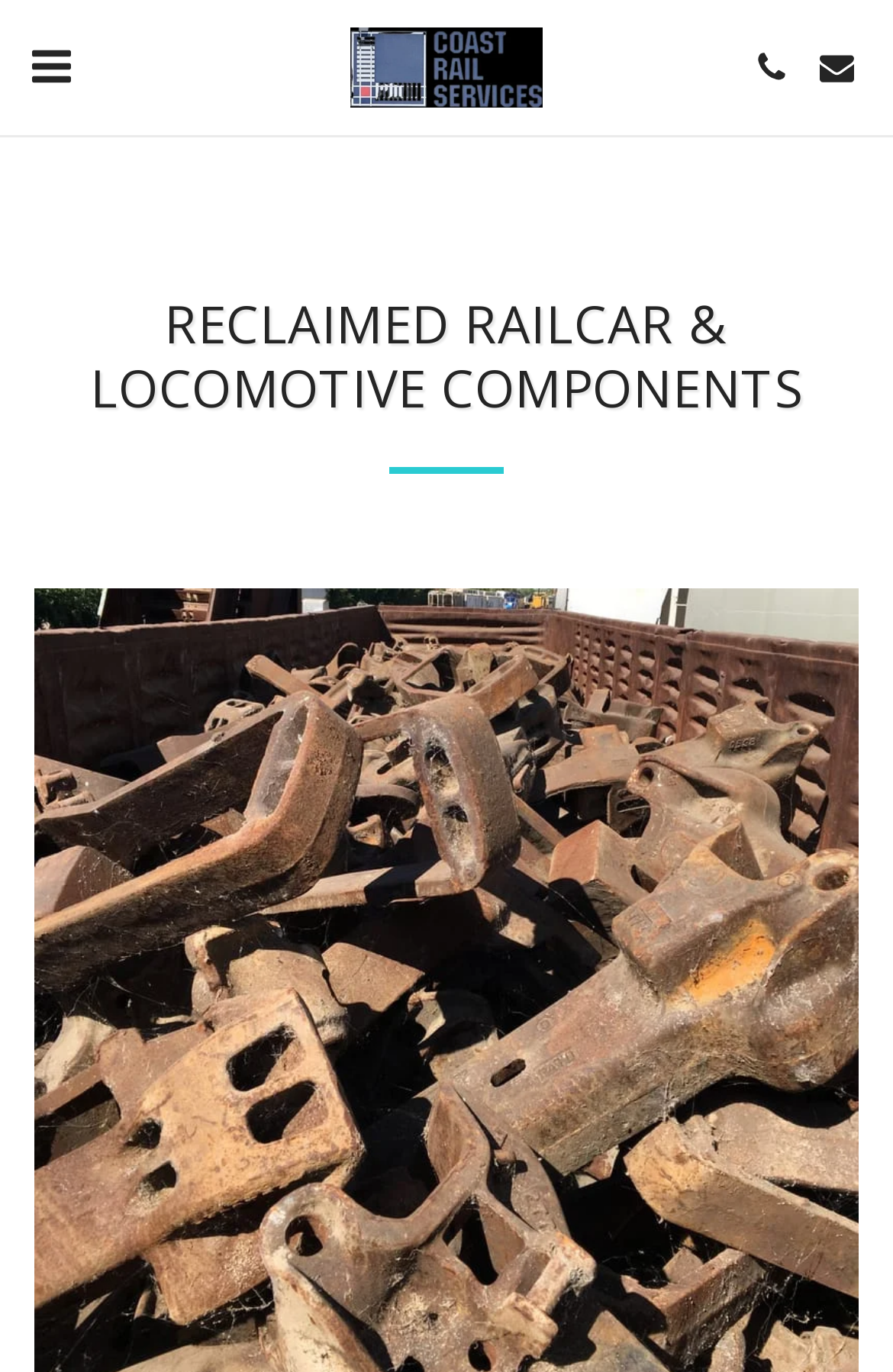Offer a meticulous description of the webpage's structure and content.

The webpage is about Reclaimed Railcar and Locomotive Components, specifically highlighting the services of Coast Rail Services, Inc. At the top left, there is a button with no text. Next to it, on the top center, is a link to Coast Rail Services, Inc., accompanied by an image of the company's logo. On the top right, there are two more buttons, one with an icon and the other with no text. 

Below the top section, there is a prominent heading that reads "RECLAIMED RAILCAR & LOCOMOTIVE COMPONENTS", taking up most of the width. Underneath the heading, there is a horizontal separator line.